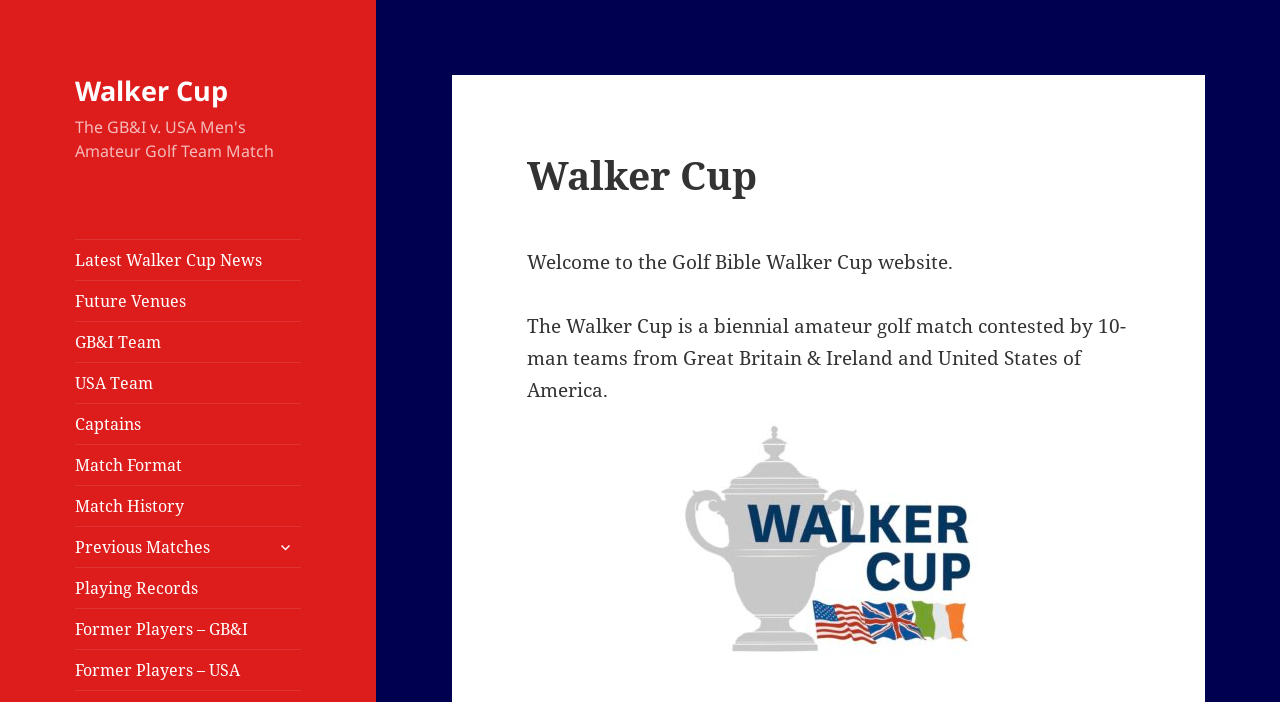How many links are in the main menu?
Using the visual information, answer the question in a single word or phrase.

11